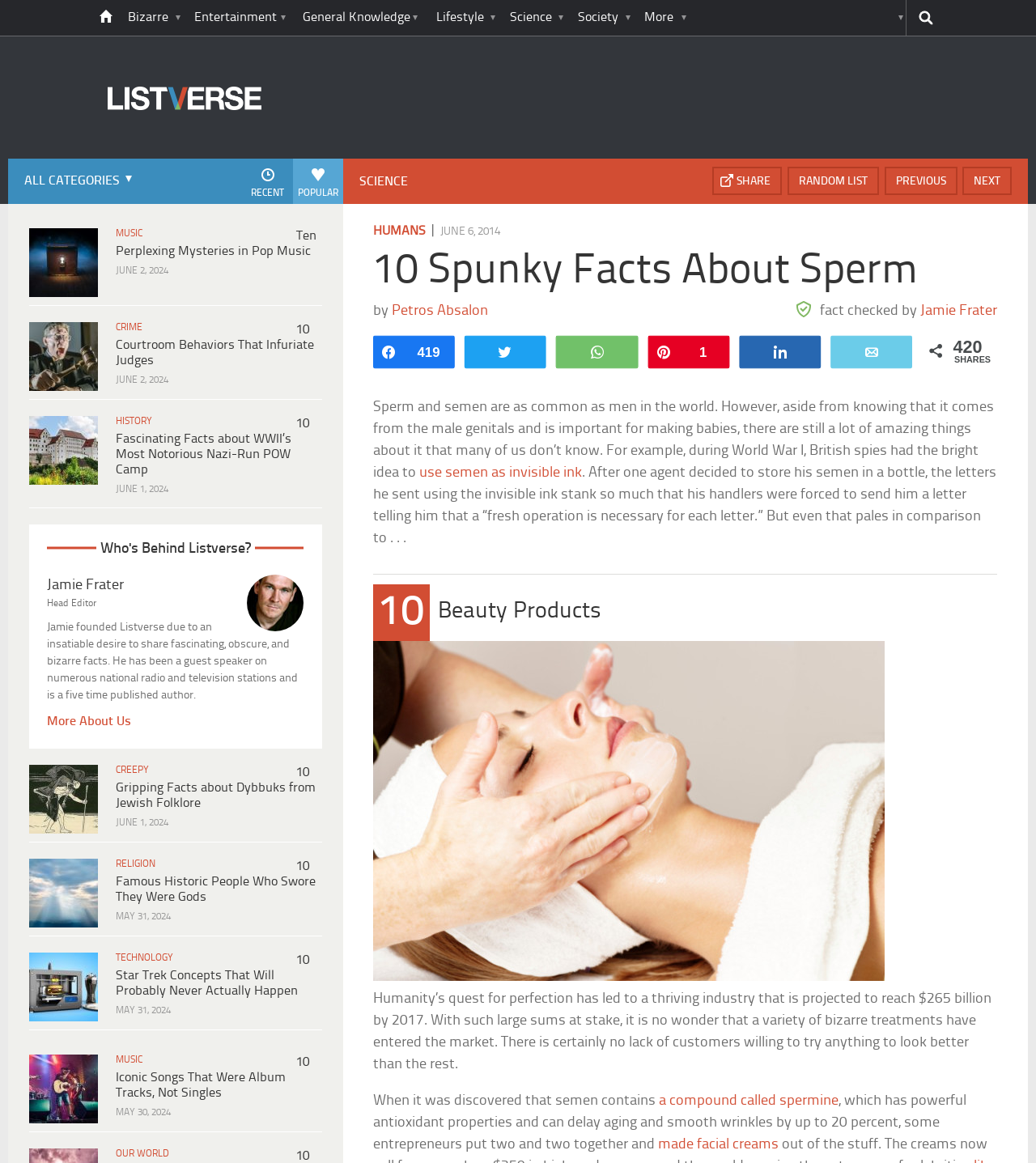What is the name of the website?
Can you give a detailed and elaborate answer to the question?

The website's name is Listverse, which can be inferred from the logo and the title of the webpage.